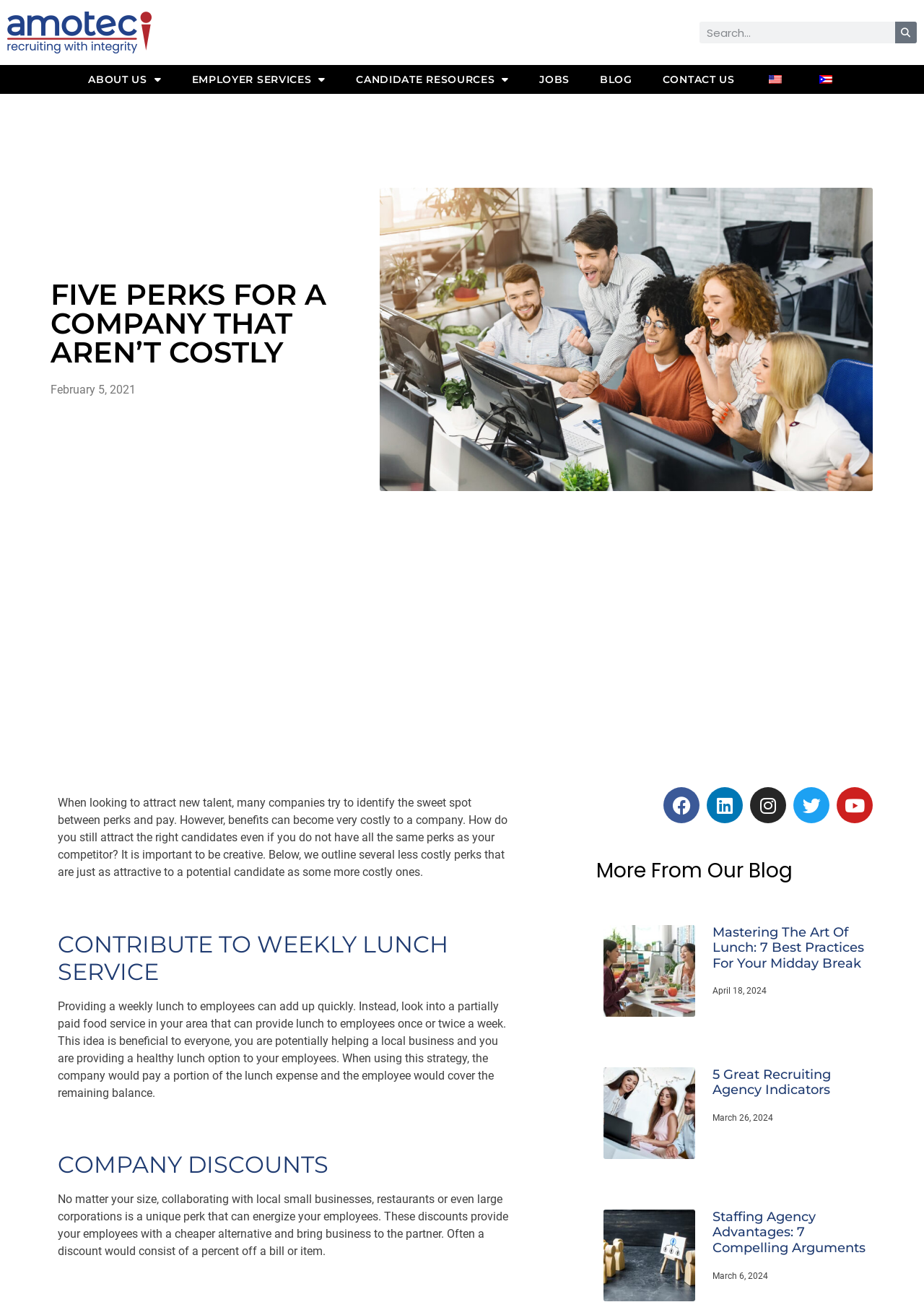Using the element description: "alt="Amotec - Home"", determine the bounding box coordinates. The coordinates should be in the format [left, top, right, bottom], with values between 0 and 1.

[0.008, 0.008, 0.164, 0.041]